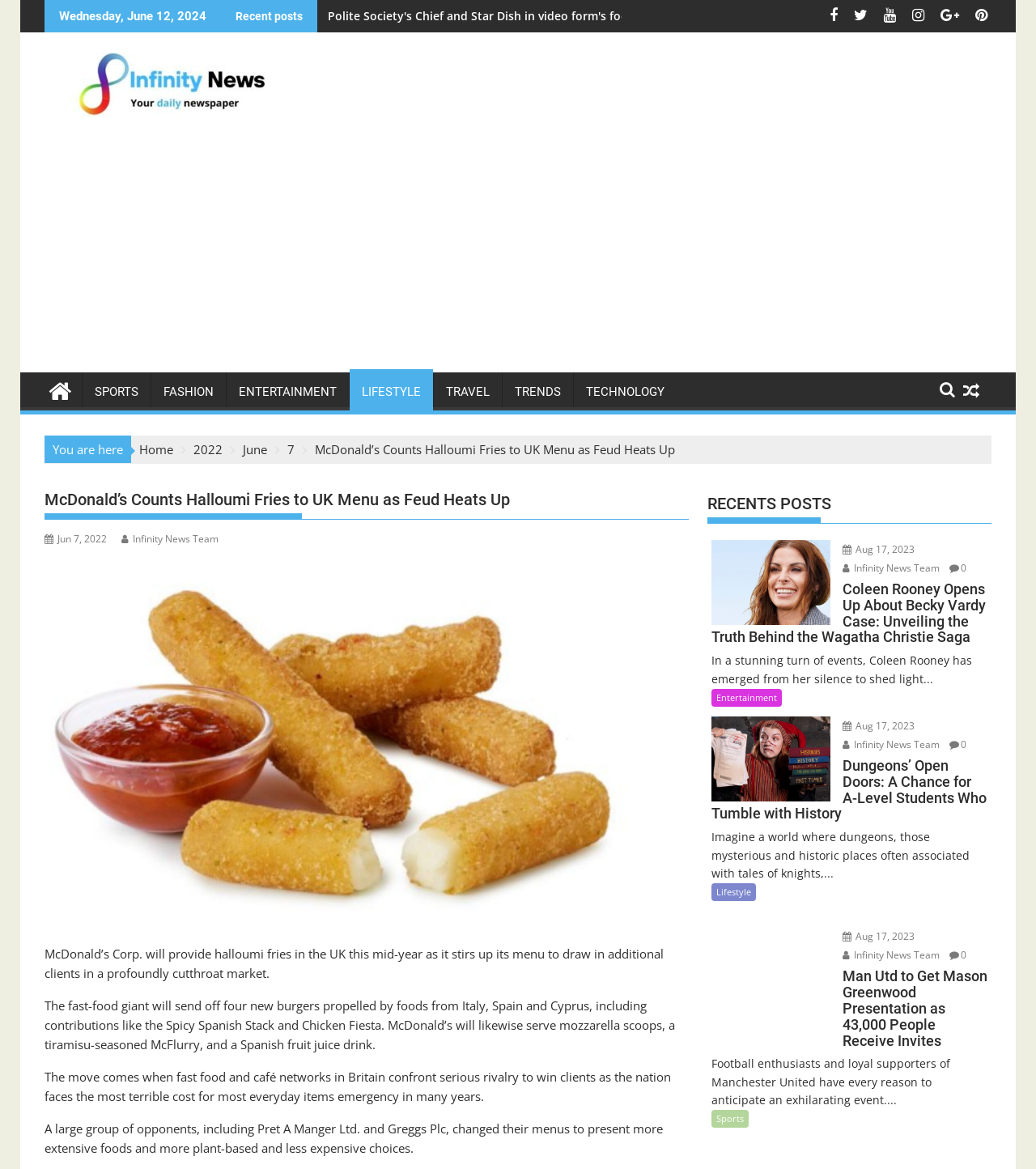What is the purpose of the initiative by some dungeons?
Answer the question with a detailed and thorough explanation.

According to the webpage, some dungeons are offering free entry to A-level students who achieve a grade D or below in history, with the aim of motivating these students to improve their academic performance.